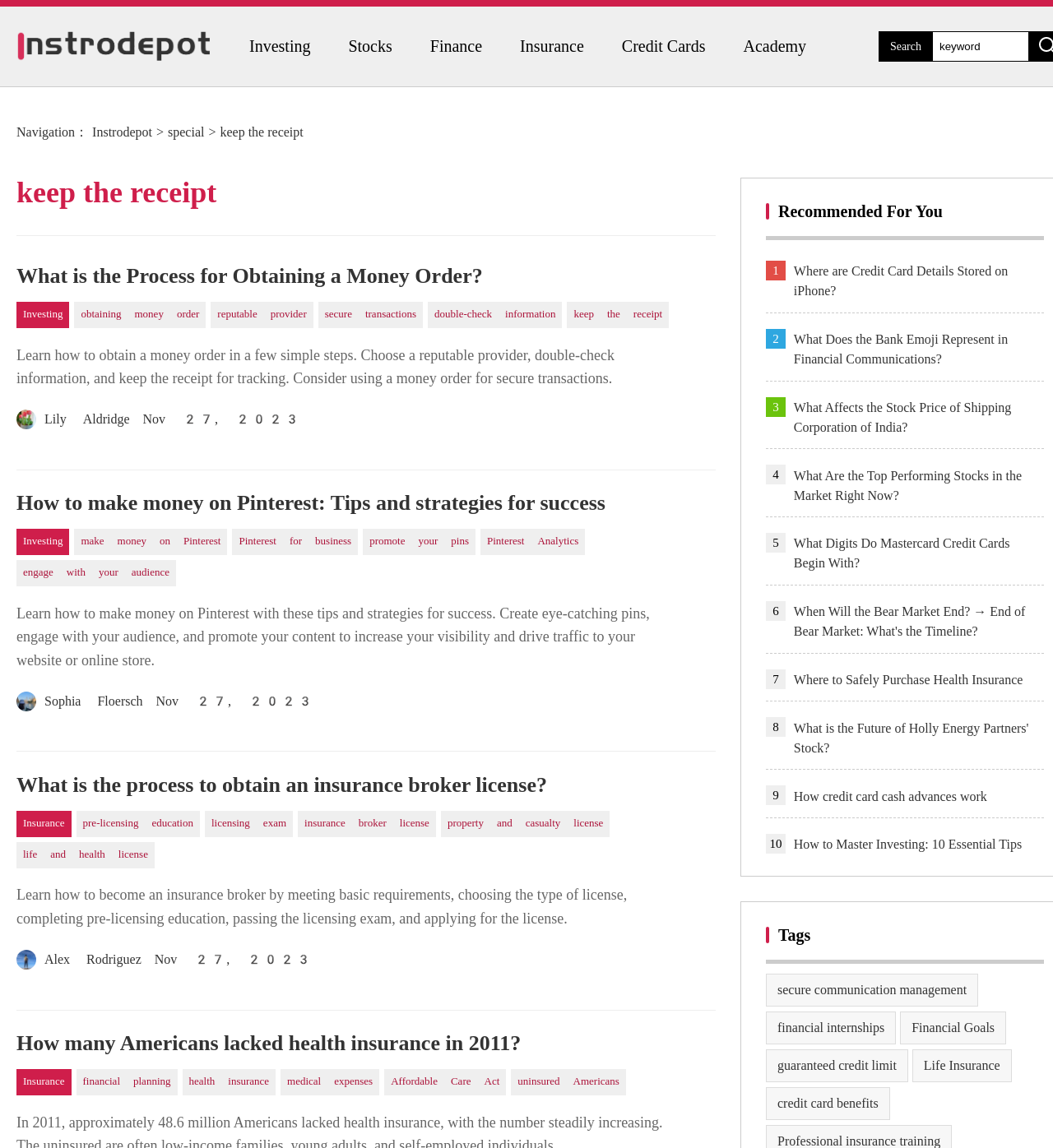Highlight the bounding box coordinates of the region I should click on to meet the following instruction: "Read about investing".

[0.223, 0.02, 0.309, 0.061]